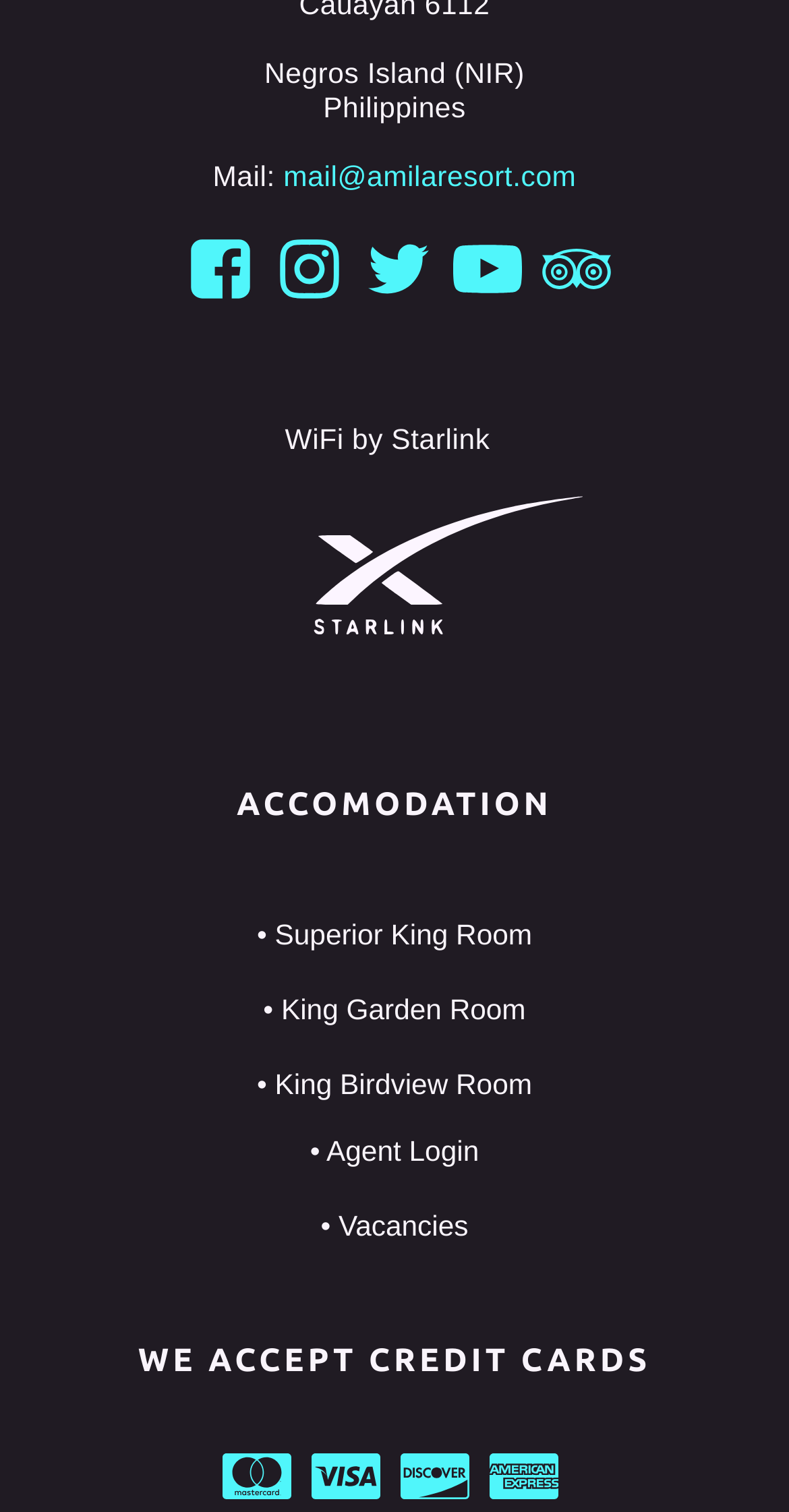What is the name of the WiFi provider?
Kindly offer a comprehensive and detailed response to the question.

The webpage mentions that the WiFi is provided by Starlink, which is stated in the link 'Pack to use of wifi' and accompanied by an image and a static text element 'WiFi by Starlink'.